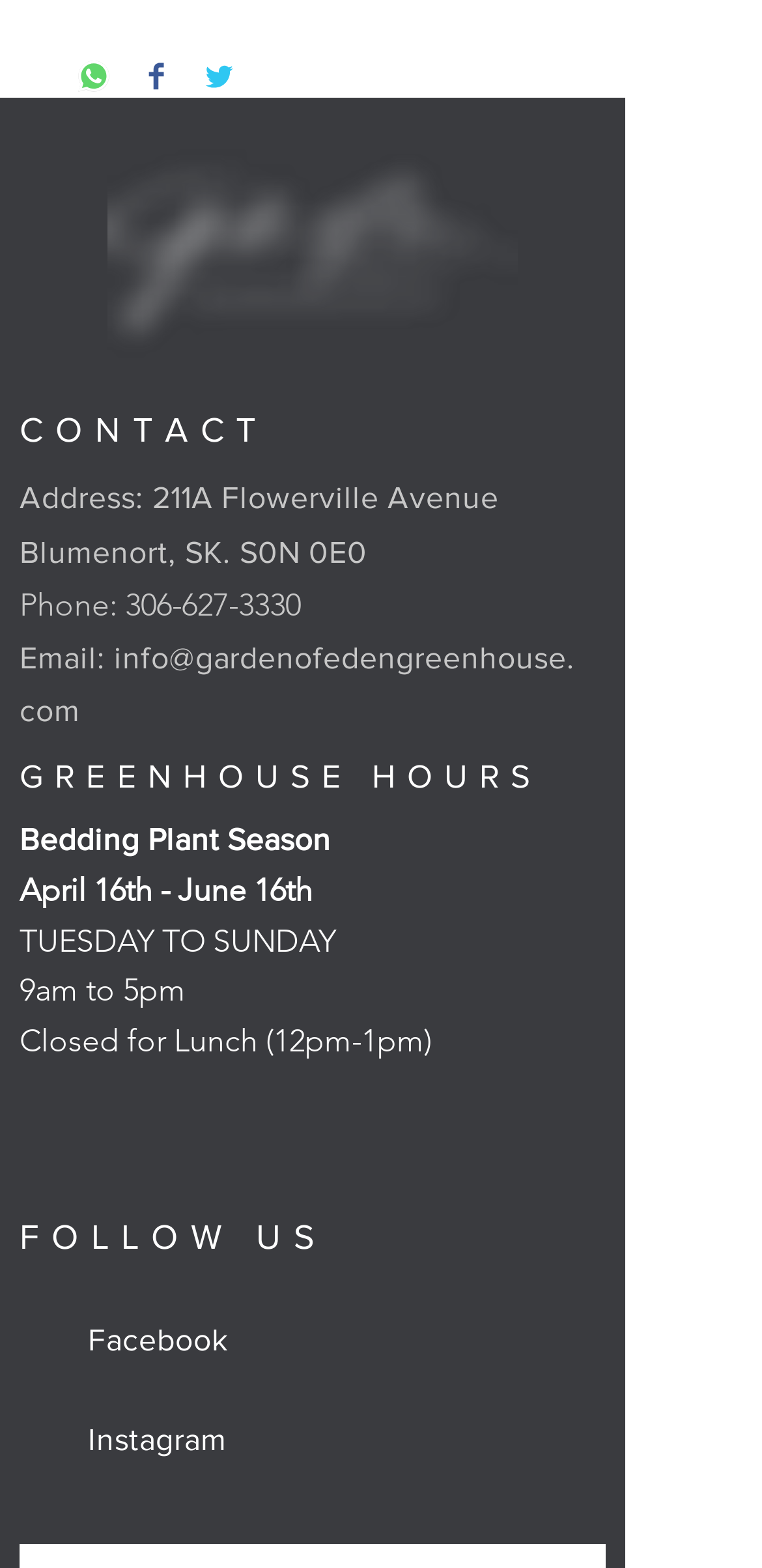Please provide a detailed answer to the question below by examining the image:
What are the hours of operation for the greenhouse?

I found the hours of operation by looking at the 'GREENHOUSE HOURS' section, where it says 'TUESDAY TO SUNDAY' and '9am to 5pm'.